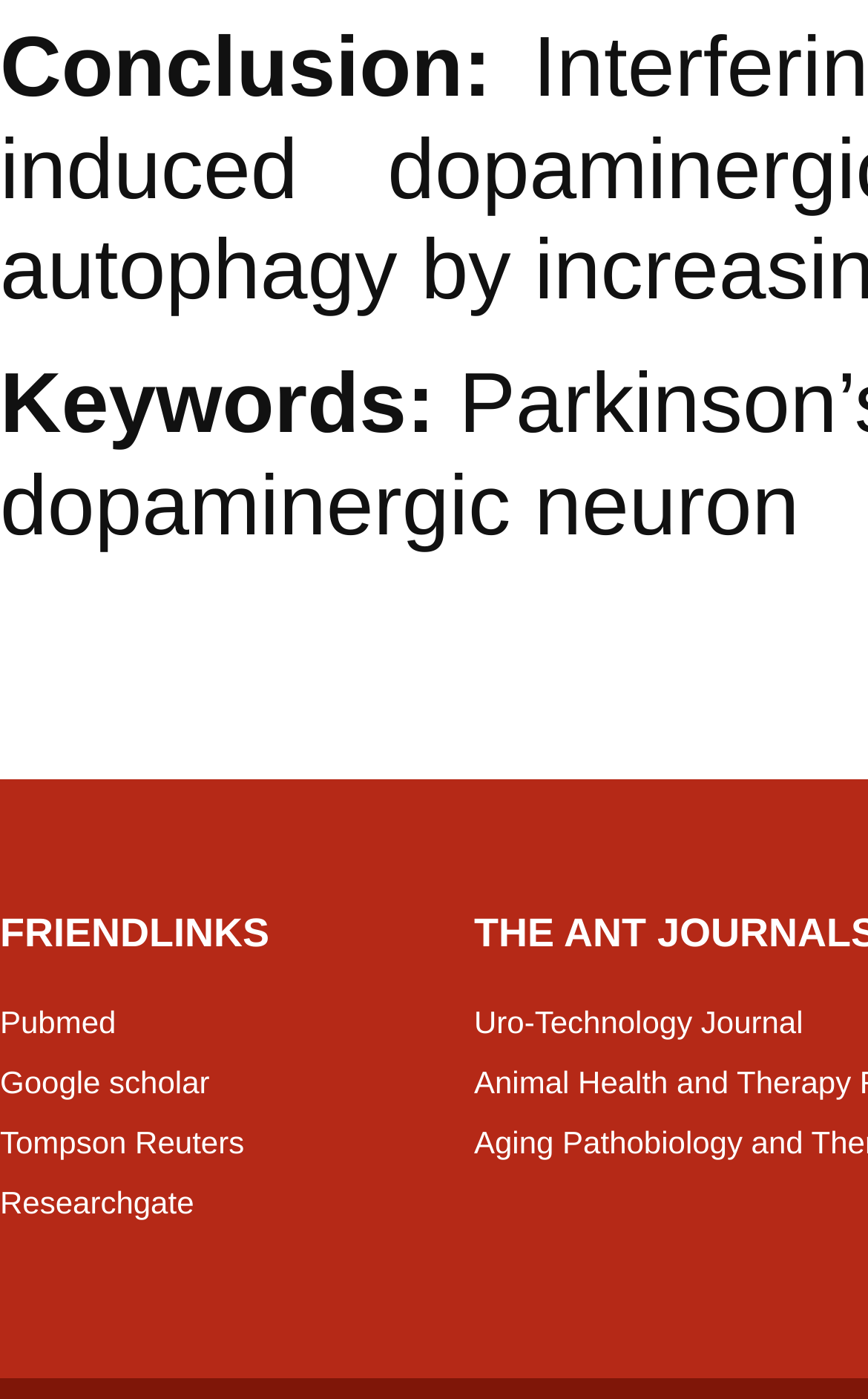Analyze the image and give a detailed response to the question:
What is the first keyword?

The first keyword is 'K' which is located at the top of the webpage, indicated by the 'Keywords:' label.